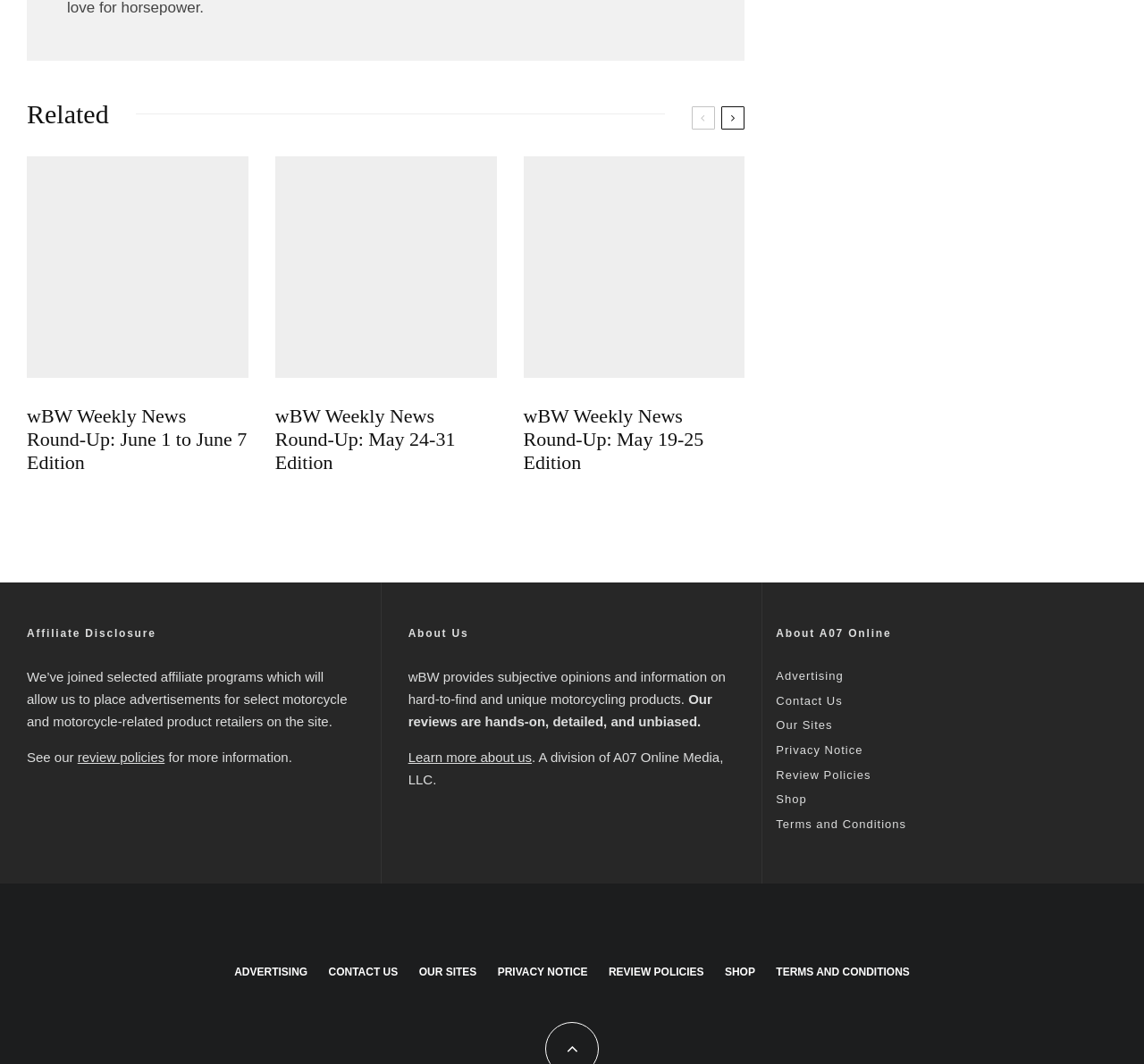Determine the coordinates of the bounding box that should be clicked to complete the instruction: "Visit the 'Advertising' page". The coordinates should be represented by four float numbers between 0 and 1: [left, top, right, bottom].

[0.678, 0.629, 0.737, 0.642]